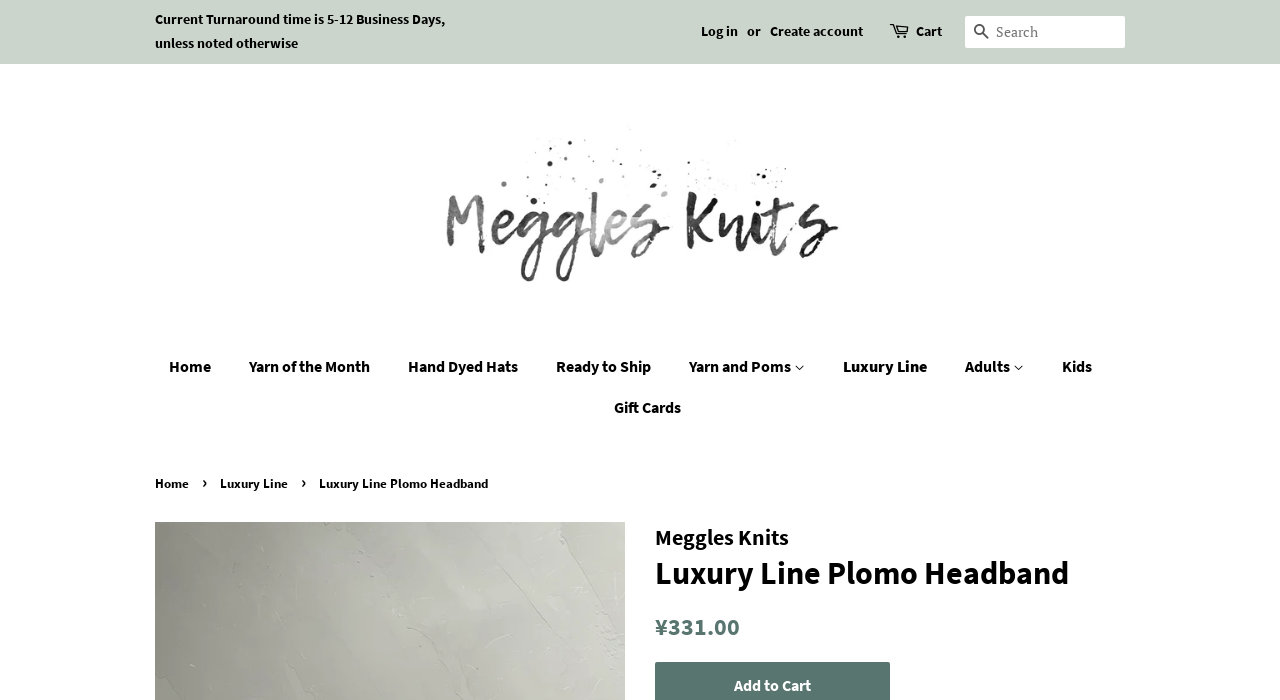Explain in detail what you observe on this webpage.

This webpage is about a luxury headband product, specifically the "Luxury Line Plomo Headband" from Meggles Knits. At the top of the page, there is a navigation bar with links to "Log in", "Create account", and "Cart", as well as a search bar. Below the navigation bar, there is a logo of Meggles Knits, which is an image.

The main content of the page is divided into sections. On the left side, there is a menu with links to different categories, including "Home", "Yarn of the Month", "Hand Dyed Hats", "Ready to Ship", and "Yarn and Poms". Some of these categories have submenus, such as "Unicorn Yarn" and "Hand Dyed Yarn" under "Yarn and Poms".

On the right side of the page, there is a section with a heading "Luxury Line Plomo Headband" and a description of the product. Below the heading, there is a price listed as "¥331.00". Above the product description, there is a breadcrumb navigation showing the path "Home > Luxury Line > Luxury Line Plomo Headband".

At the bottom of the page, there is a section with a heading "Meggles Knits" and a static text "Current Turnaround time is 5-12 Business Days, unless noted otherwise".